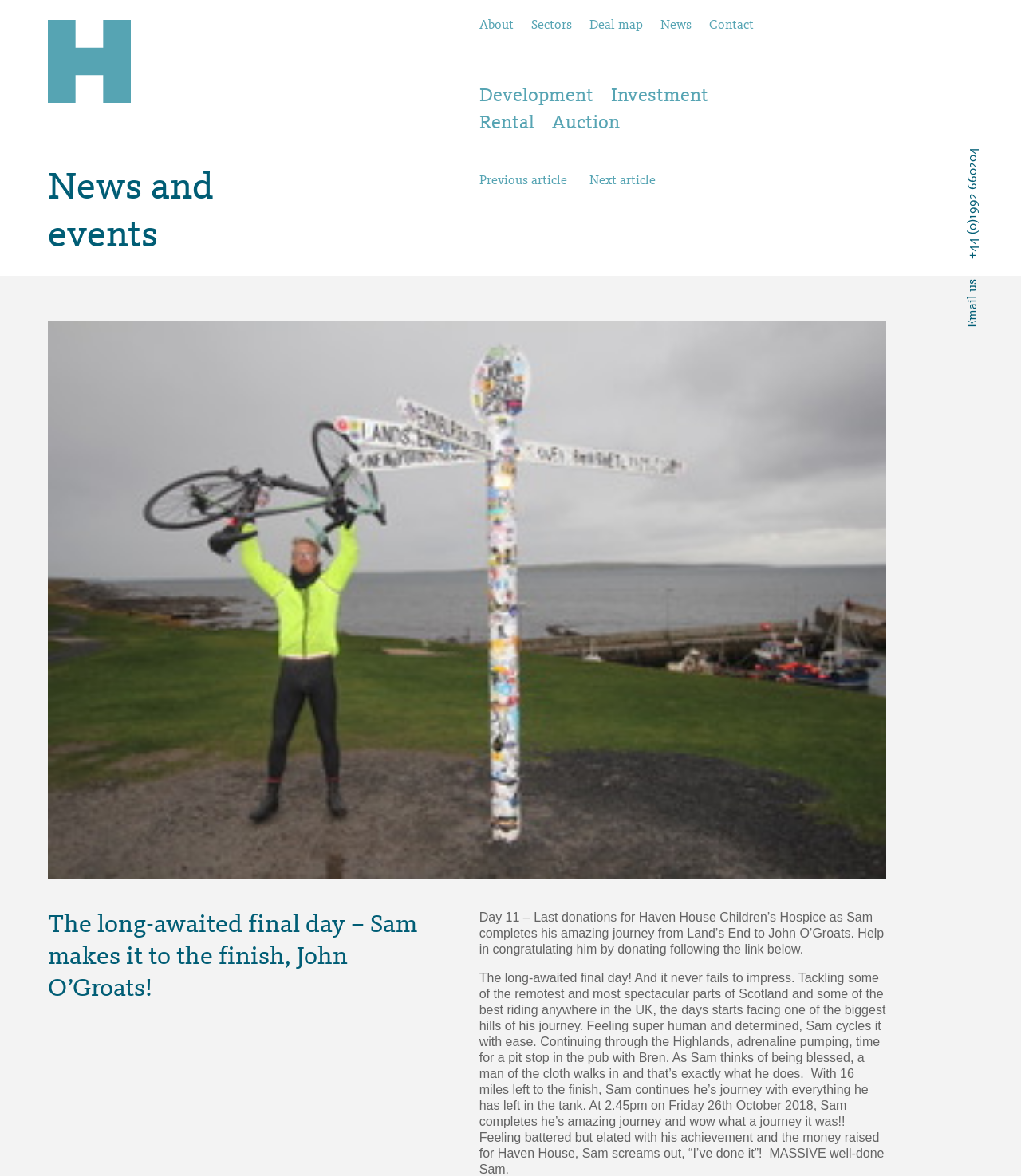Please provide a comprehensive answer to the question based on the screenshot: What is the charity mentioned in the article?

The charity mentioned in the article is Haven House Children's Hospice, which can be found in the static text element that describes Sam's journey and his fundraising efforts.